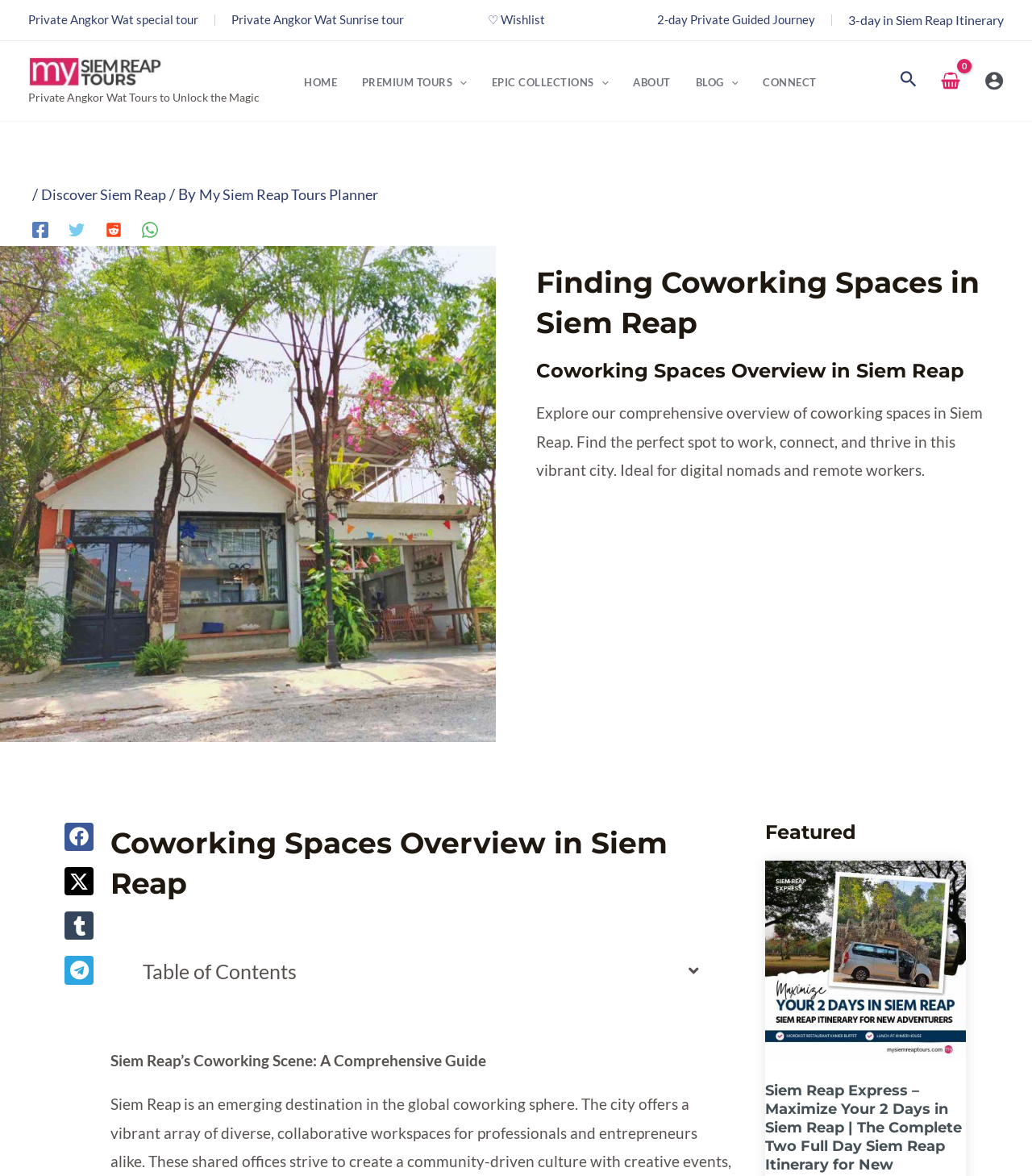How many menu toggles are in the primary menu?
Analyze the image and deliver a detailed answer to the question.

I counted the number of menu toggles in the primary menu, which are 'PREMIUM TOURS', 'EPIC COLLECTIONS', and 'BLOG', and found that there are 3 menu toggles.